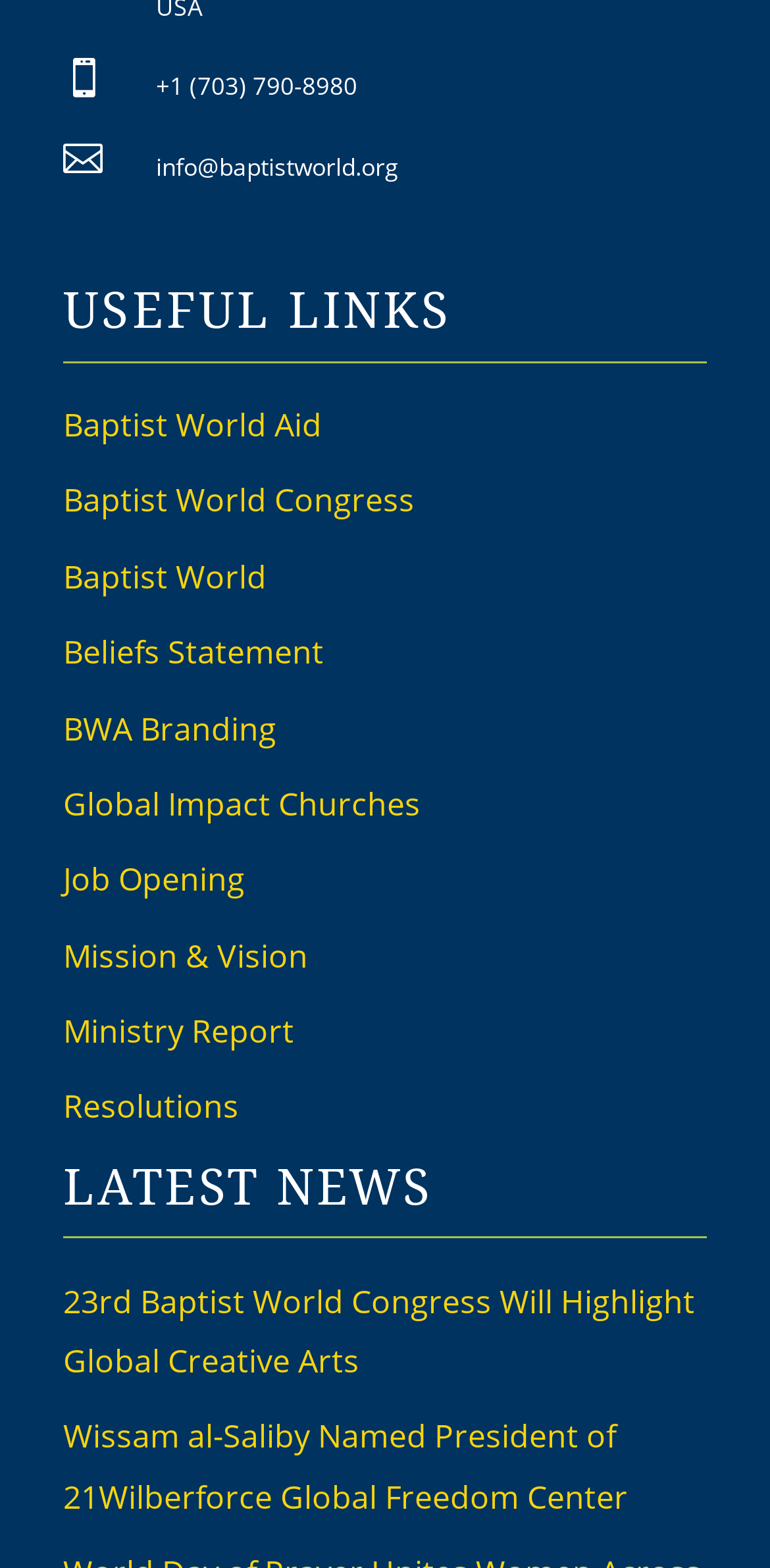Point out the bounding box coordinates of the section to click in order to follow this instruction: "read the '23rd Baptist World Congress Will Highlight Global Creative Arts' news".

[0.082, 0.816, 0.903, 0.882]